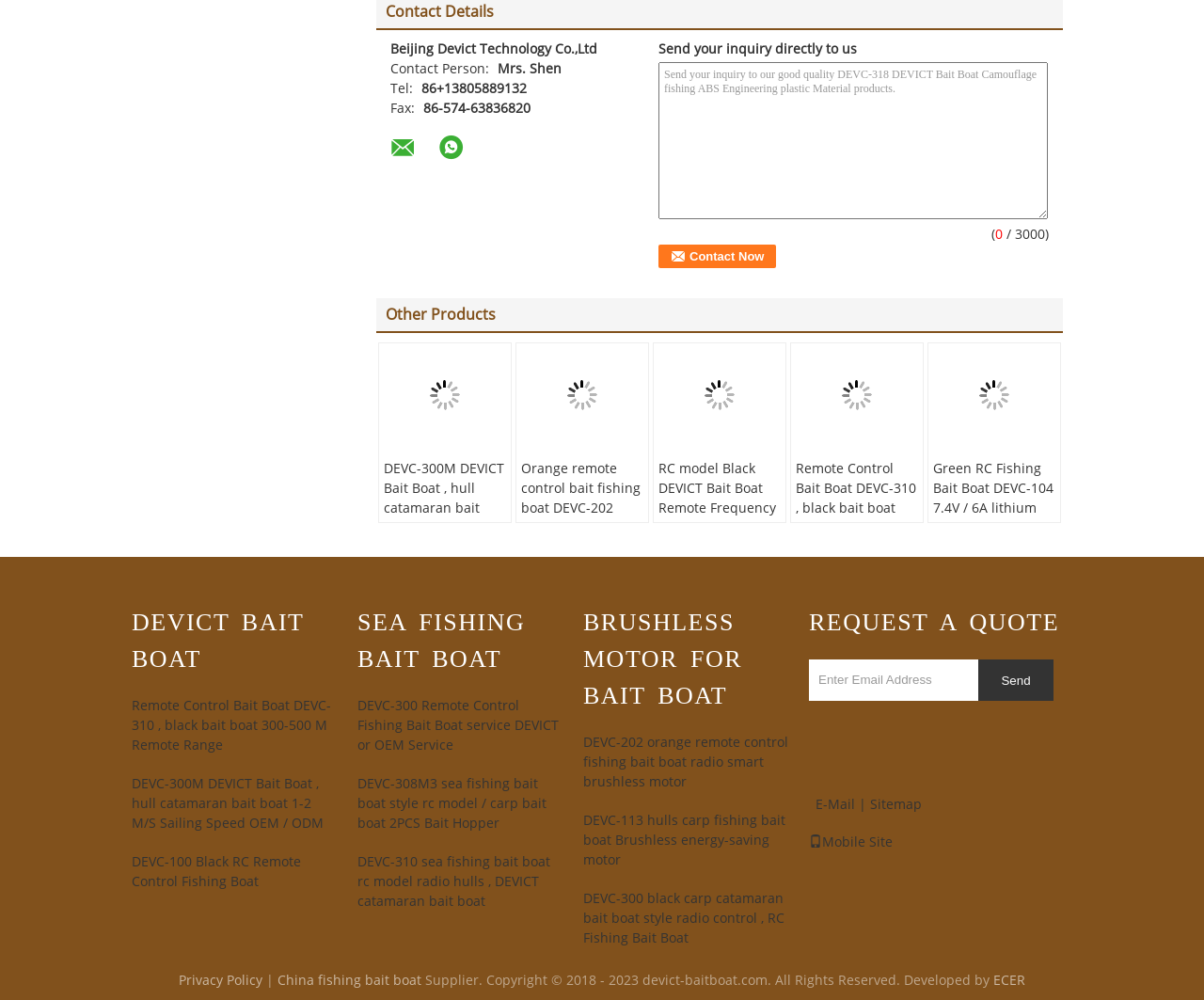Can you provide the bounding box coordinates for the element that should be clicked to implement the instruction: "Send your inquiry to our good quality DEVC-318 DEVICT Bait Boat Camouflage fishing ABS Engineering plastic Material products."?

[0.547, 0.062, 0.87, 0.219]